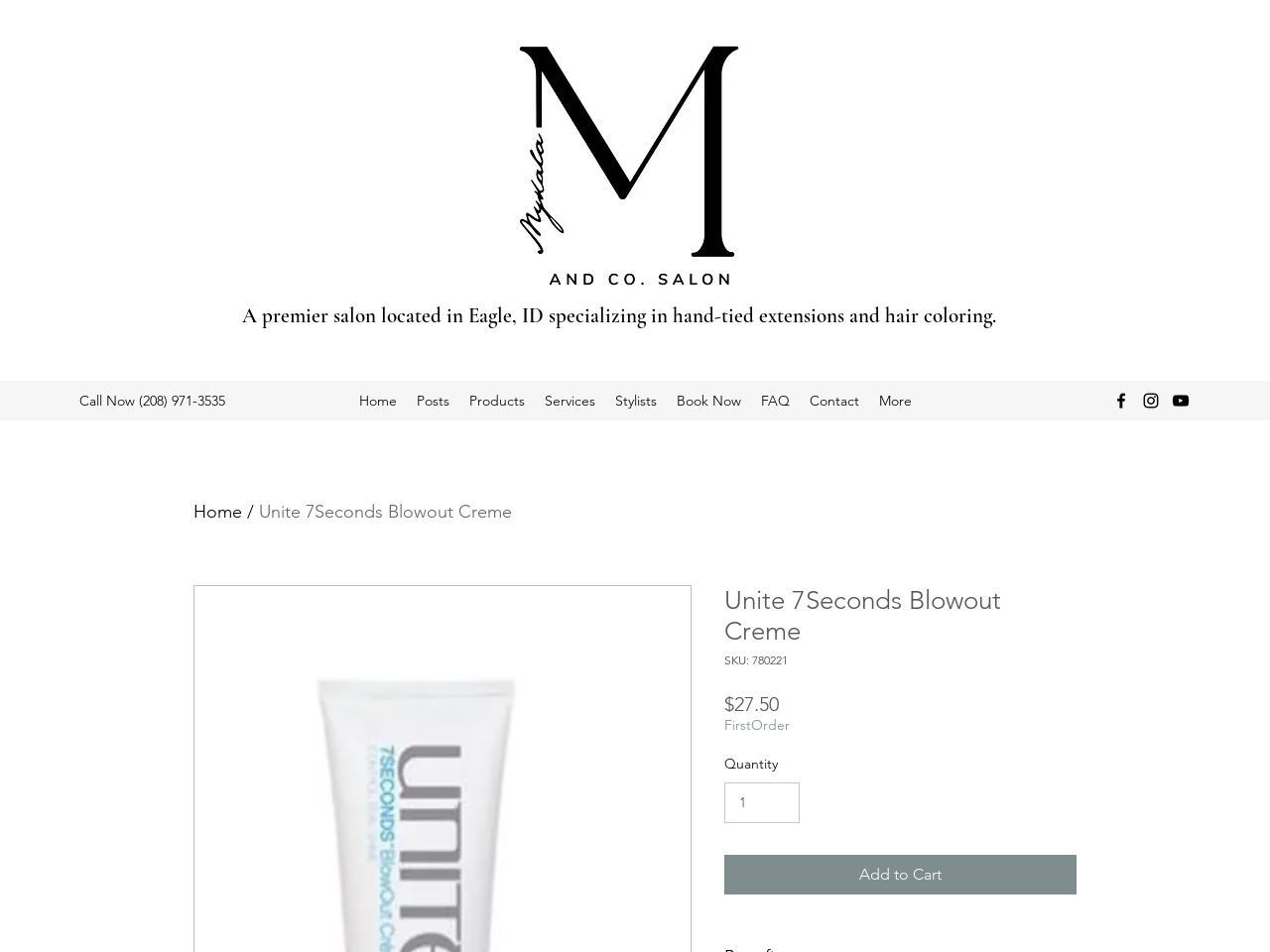Please determine the bounding box coordinates for the element with the description: "Evgenij Onegin Filjm 1999".

None